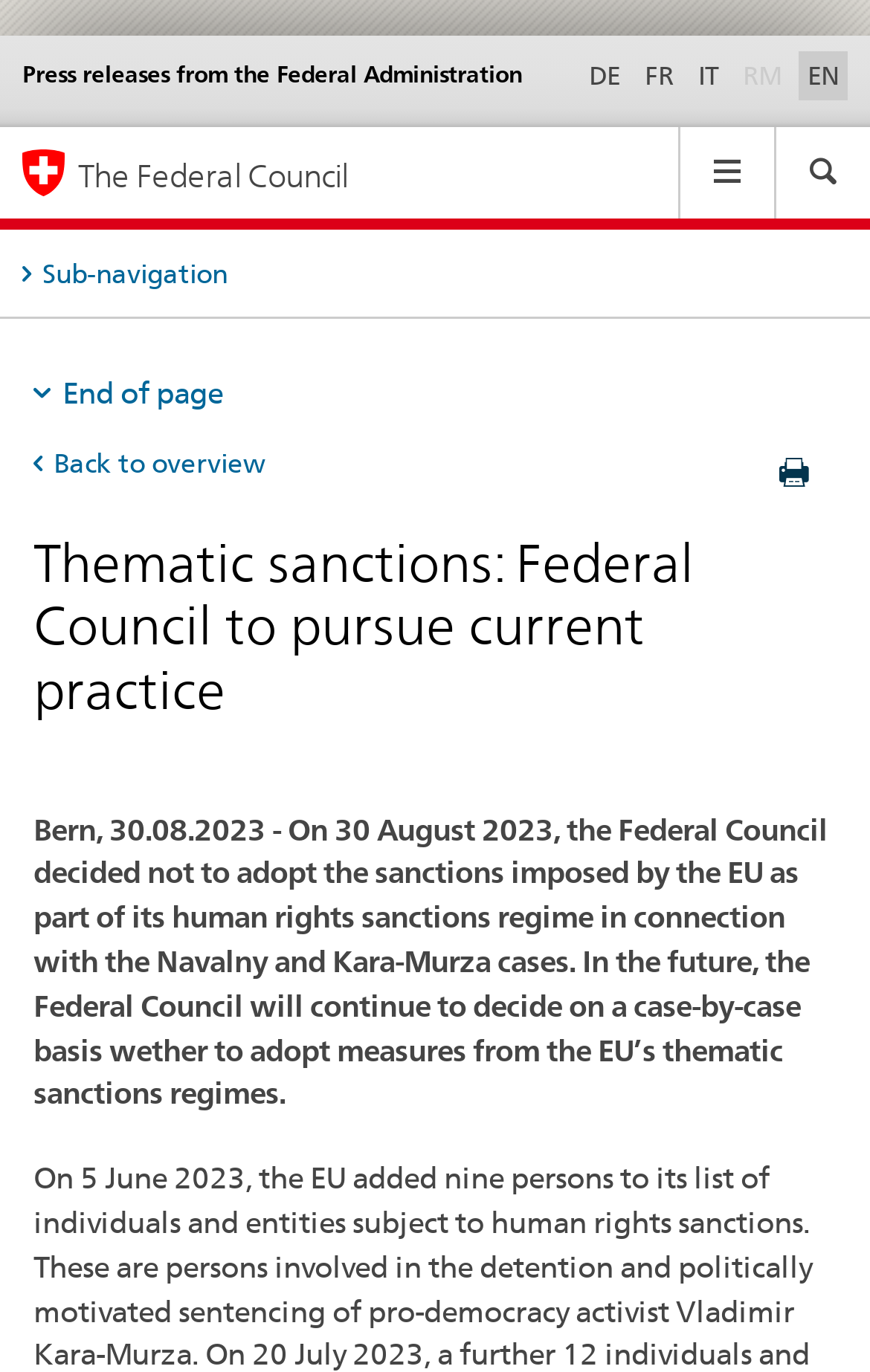Please find the bounding box coordinates of the element's region to be clicked to carry out this instruction: "Browse Weekend Nuggets".

None